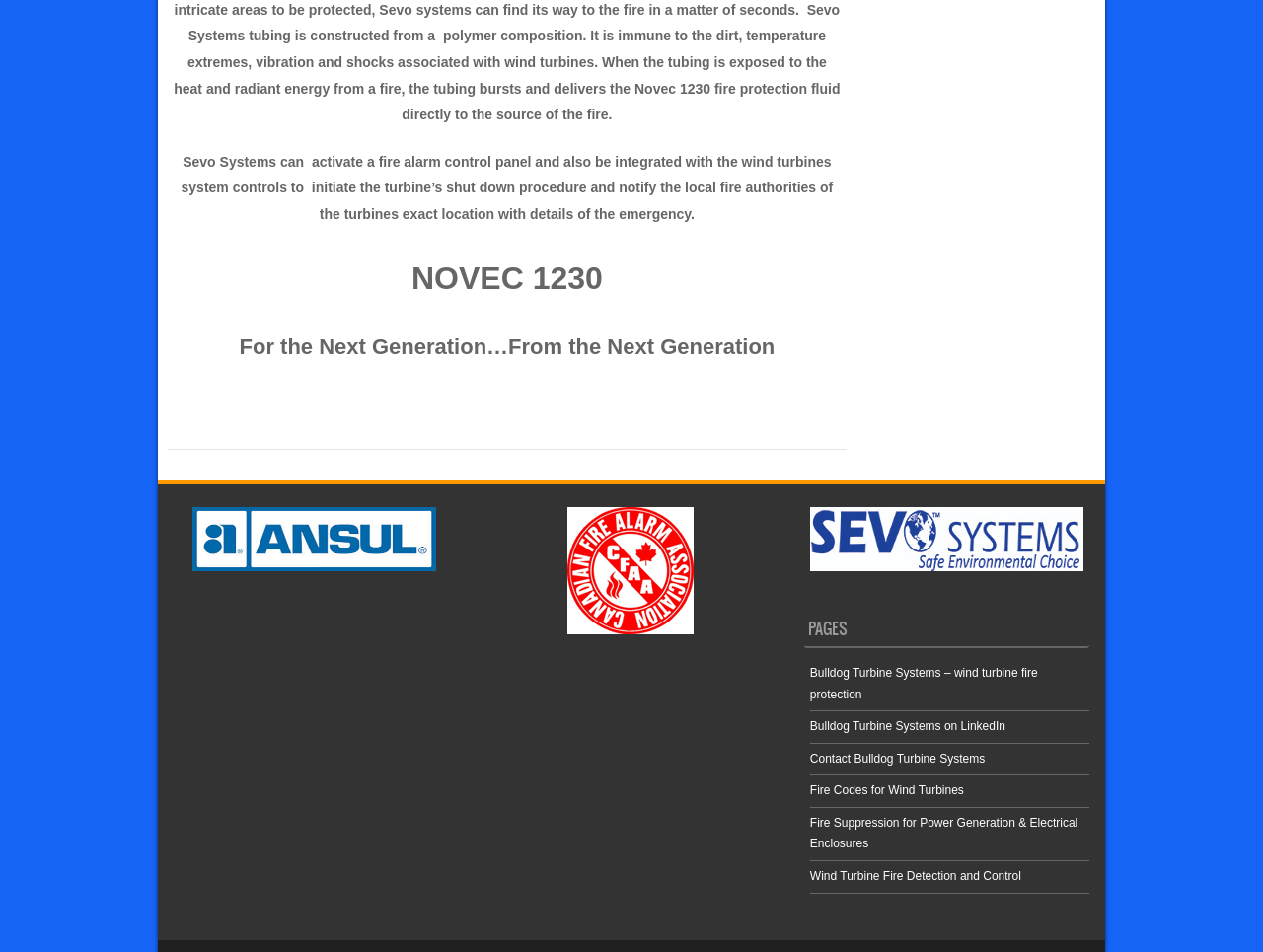Determine the bounding box coordinates for the area you should click to complete the following instruction: "Read about Sevo Systems".

[0.641, 0.589, 0.858, 0.603]